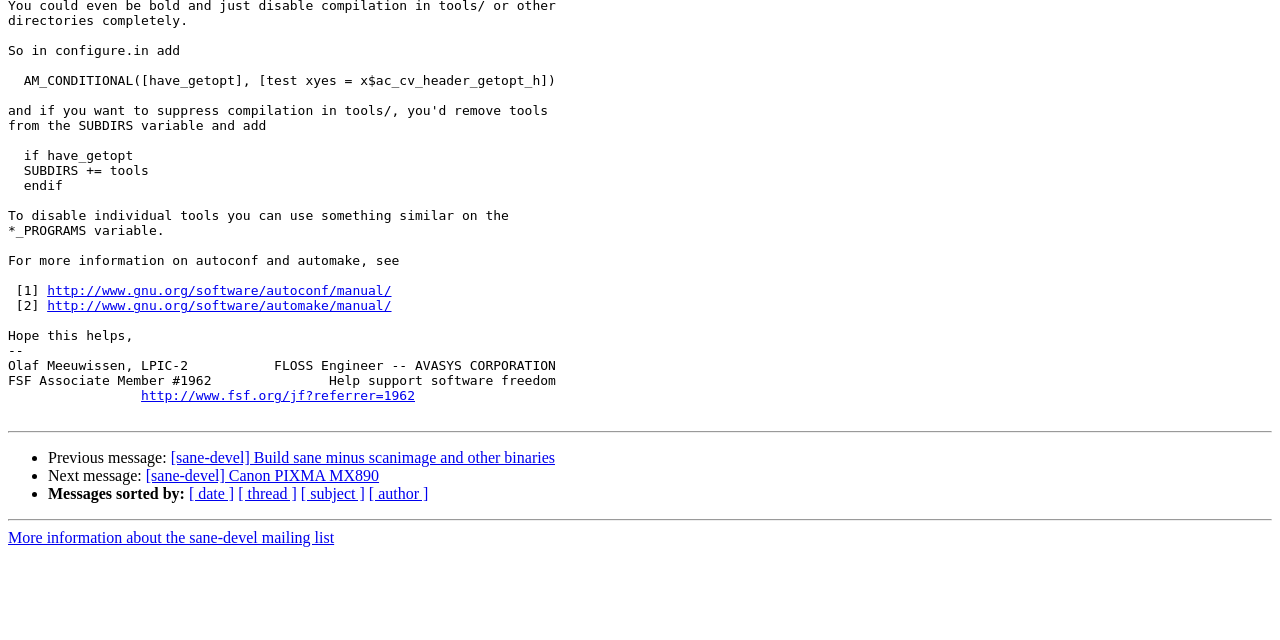Using the description: "[ date ]", identify the bounding box of the corresponding UI element in the screenshot.

[0.148, 0.758, 0.183, 0.785]